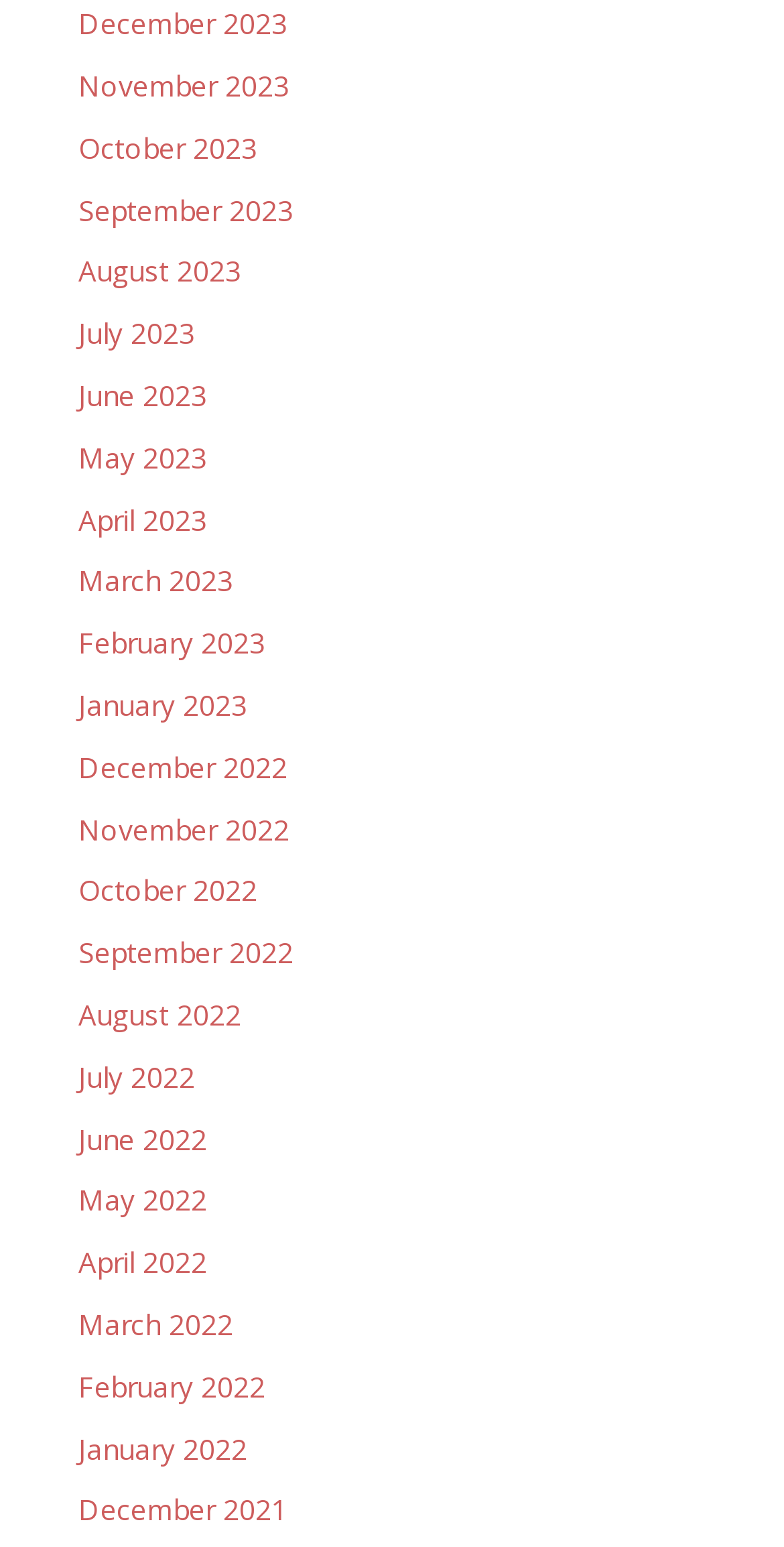Are the months listed in alphabetical order?
Ensure your answer is thorough and detailed.

I examined the links on the webpage and found that they are not in alphabetical order. Instead, they are organized in a chronological order, with the most recent months at the top and the earliest months at the bottom.